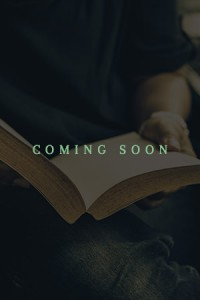Provide an in-depth description of the image.

The image features an open book with the text "COMING SOON" prominently displayed in a stylish, muted green font. The background is softly blurred, with a focus on the book, which hints at an upcoming release. This visual teaser aligns with the promotion for "Blind Fall," a thrilling narrative set against the backdrop of historical espionage, conflict, and intrigue. The story unfolds in a tumultuous period leading to war, involving a passionate spy and an inventive American. Anticipate a gripping tale that combines personal stakes and high-stakes adventures in both France and Britain.